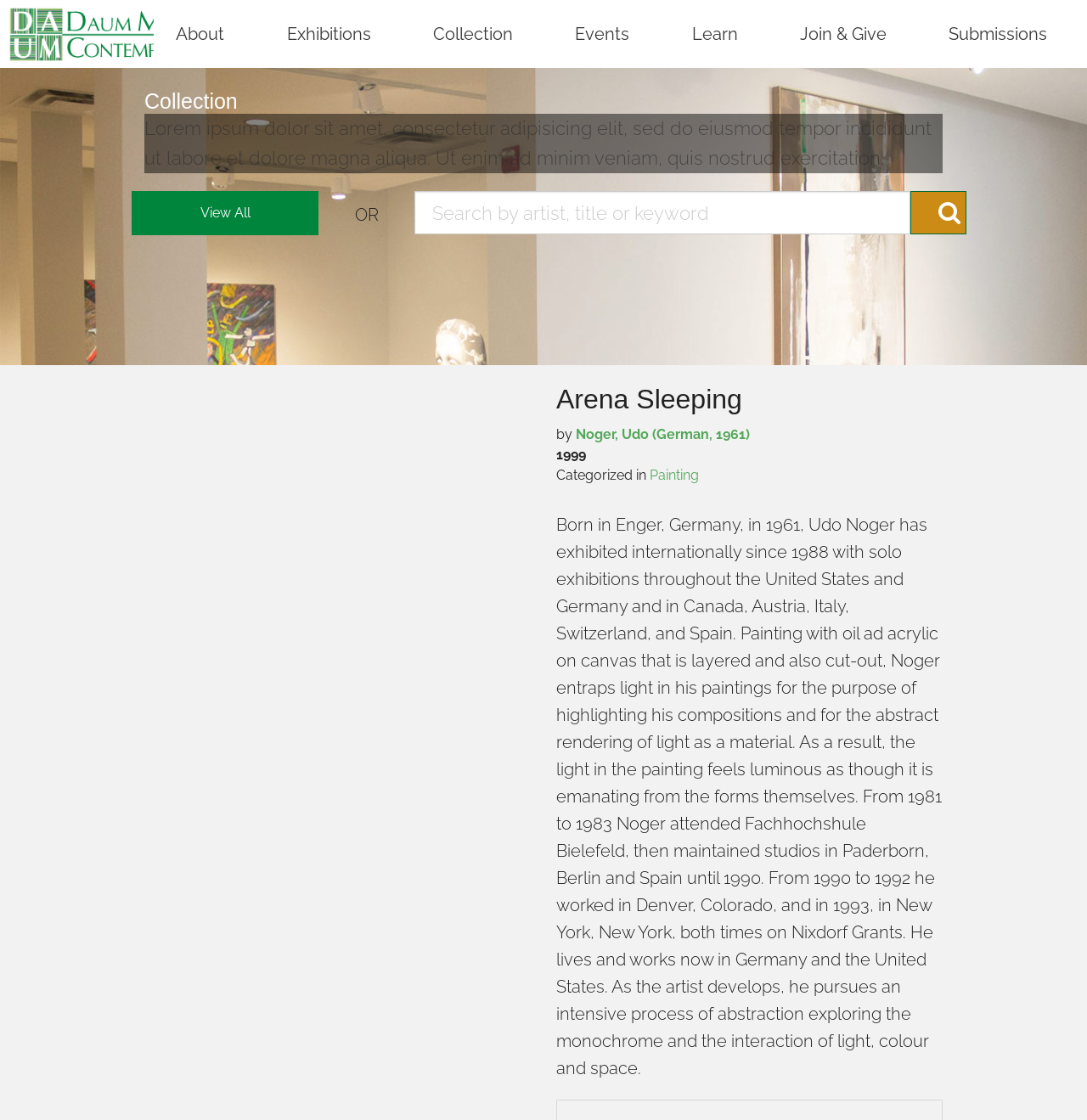Detail the features and information presented on the webpage.

The webpage is about the Daum Museum of Contemporary Art, with a focus on the artist Udo Noger. At the top, there is a navigation menu with links to various sections, including "About", "Exhibitions", "Collection", "Events", "Learn", "Join & Give", and "Submissions". Below the navigation menu, there is a header section with a title "Arena Sleeping" and a brief description of the artist Udo Noger.

On the left side of the page, there is a list of links to different sections of the website, including "Current Exhibitions", "Future Exhibitions", "Past Exhibitions", and "Catalogs". Below this list, there is a section with a heading "Collection" and a brief description of the collection. There is also a search bar and a button to search by artist, title, or keyword.

On the right side of the page, there is a section dedicated to the artist Udo Noger, with a heading "Arena Sleeping" and a brief biography of the artist. Below this, there is a paragraph describing the artist's work, including his use of oil and acrylic on canvas to create layered and cut-out paintings that capture light.

Throughout the page, there are several links to other sections of the website, including "View All" and "Search by artist, title or keyword". There are also several list markers (◦) scattered throughout the page, likely indicating a list of items or options.